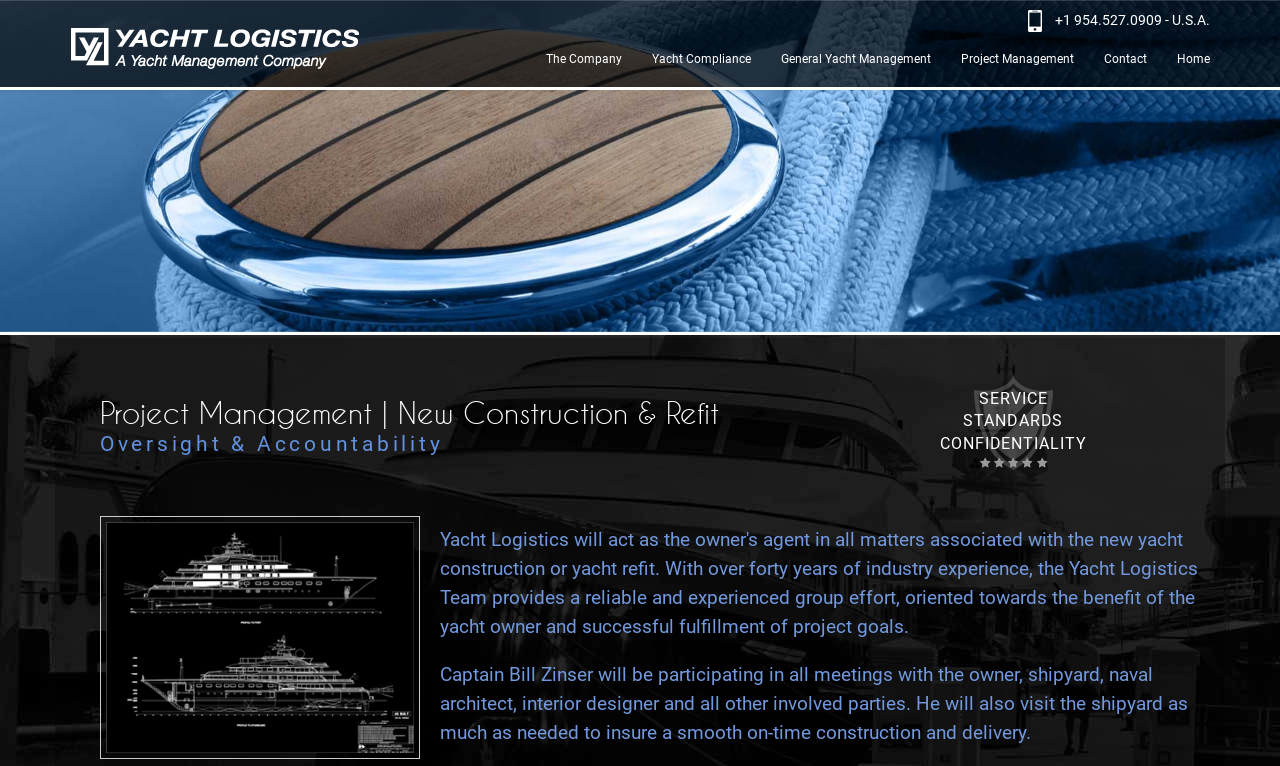Can you identify the bounding box coordinates of the clickable region needed to carry out this instruction: 'Click the 'Yacht Logistics | Yacht Management' logo'? The coordinates should be four float numbers within the range of 0 to 1, stated as [left, top, right, bottom].

[0.043, 0.0, 0.292, 0.065]